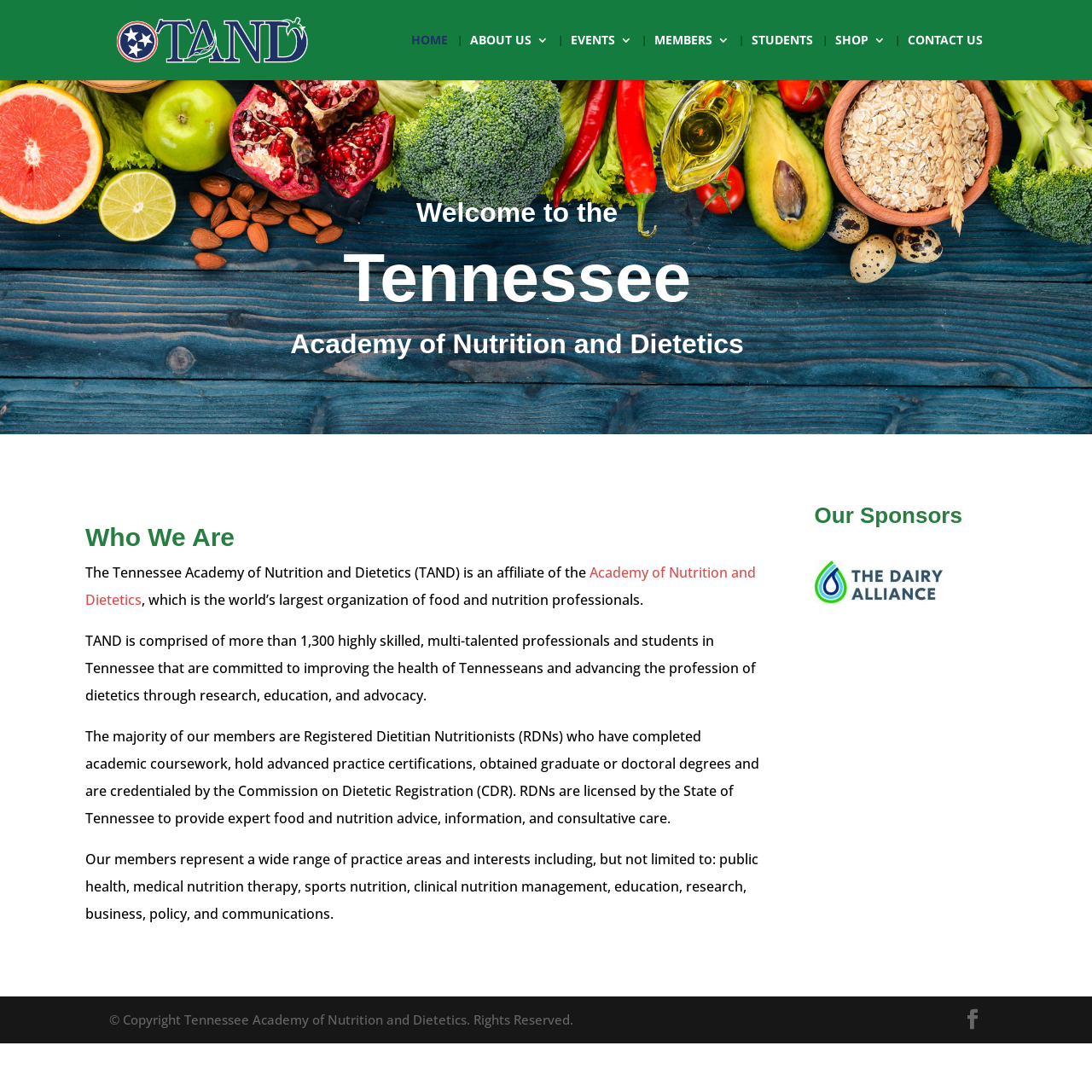Determine the coordinates of the bounding box for the clickable area needed to execute this instruction: "Check the CONTACT US link".

[0.831, 0.031, 0.9, 0.073]